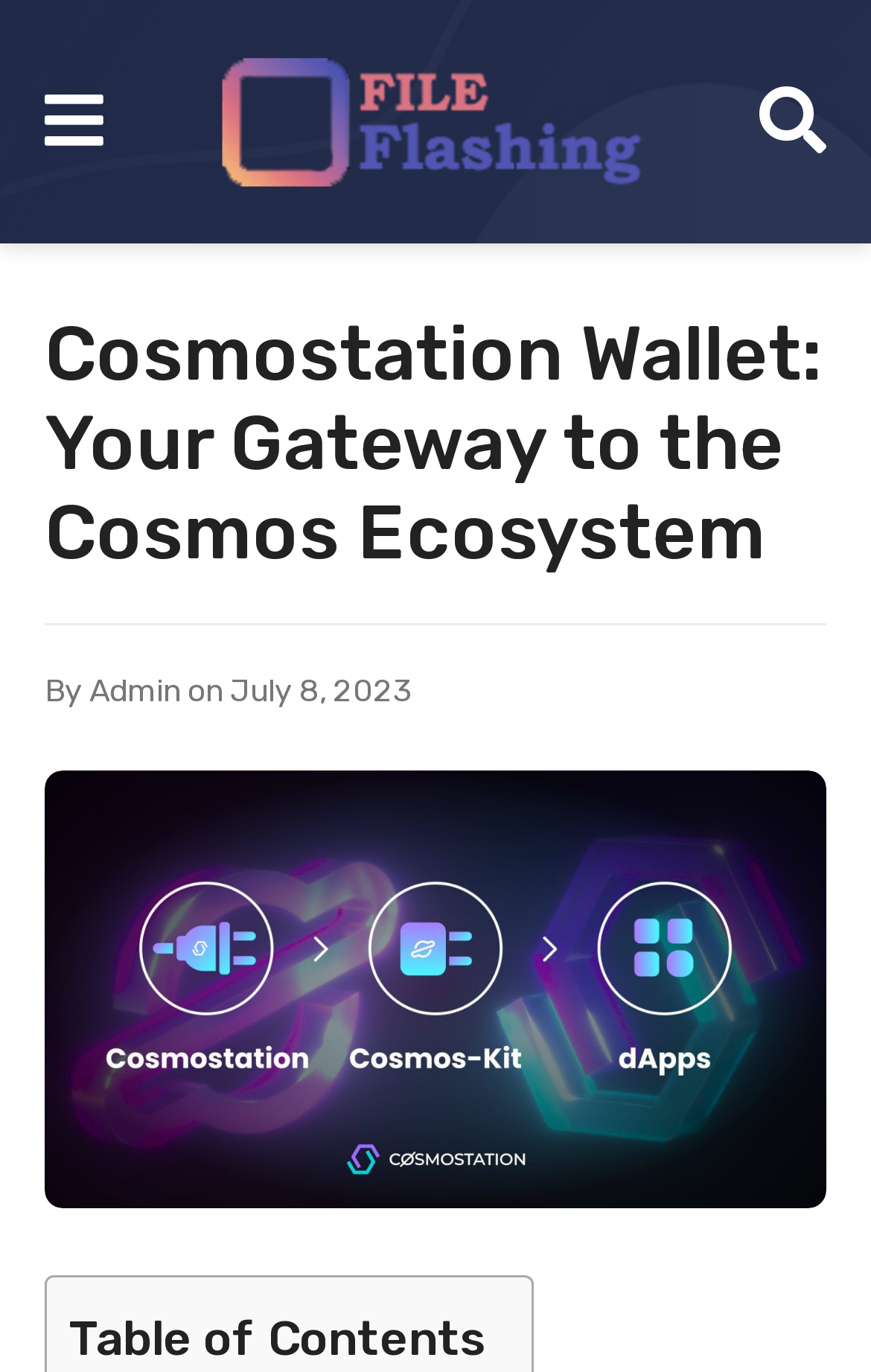Provide a thorough description of this webpage.

The webpage appears to be an article or blog post about the Cosmos network and its ecosystem. At the top left of the page, there is a logo of "Flashing File" with a link to it. Below the logo, there is a heading that reads "Cosmostation Wallet: Your Gateway to the Cosmos Ecosystem", which takes up a significant portion of the top section of the page.

To the right of the heading, there is a byline that indicates the author of the article, "Admin", along with the date "July 8, 2023". Below the heading and byline, there is a large image that spans almost the entire width of the page.

At the very bottom of the page, there is a table of contents section, which suggests that the article is divided into multiple sections or chapters. The table of contents is positioned near the bottom right corner of the page. Overall, the webpage appears to be a informative article or guide about the Cosmos network and its ecosystem.